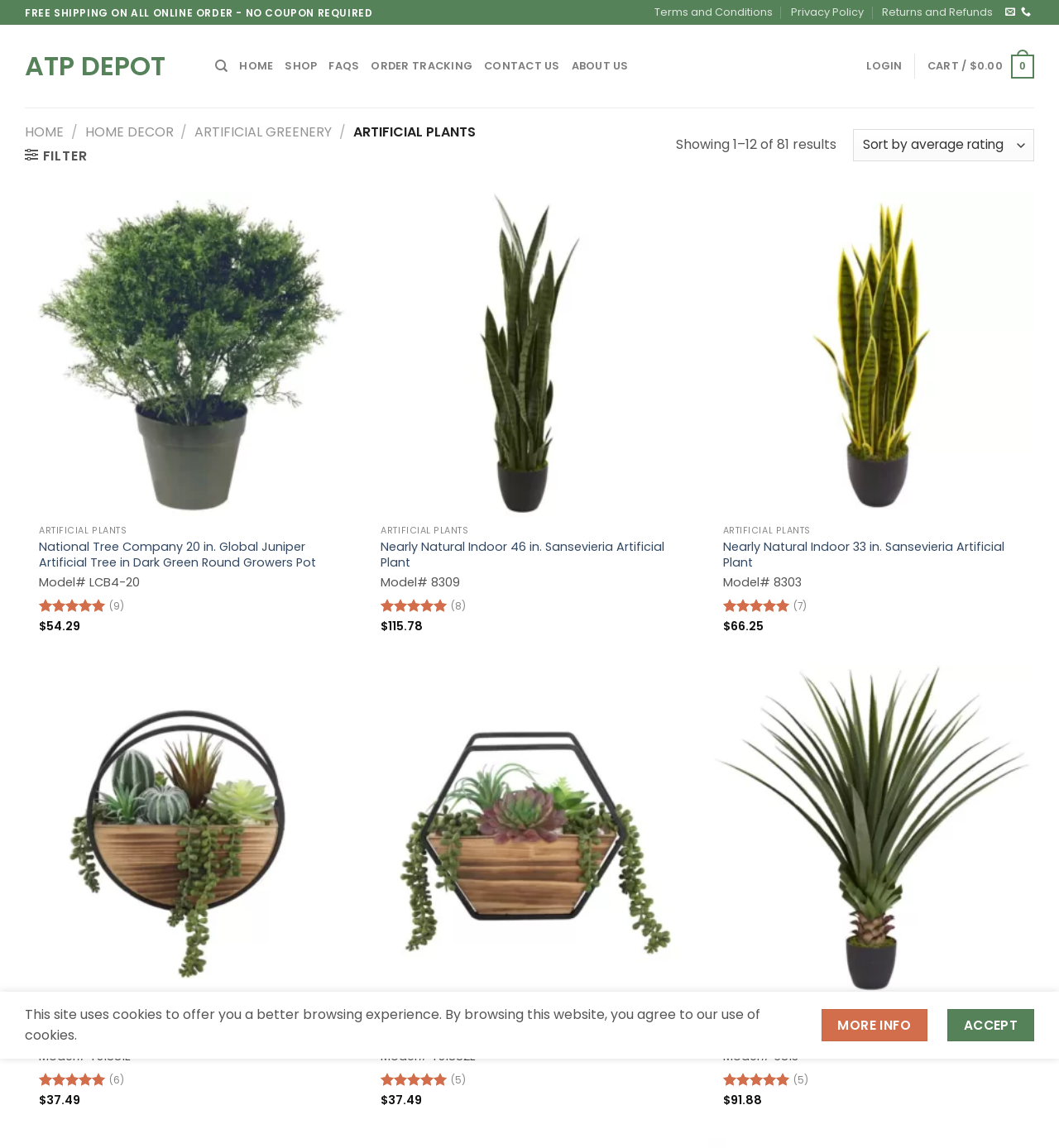Provide an in-depth caption for the contents of the webpage.

The webpage is an online store for artificial plants, with the title "Artificial Plants – ATP Depot" at the top. Below the title, there is a notification about free shipping on all online orders. 

On the top-left corner, there is a link to skip to the content. Next to it, there are links to the terms and conditions, privacy policy, returns and refunds, and a way to contact the store via email or phone number.

The main navigation menu is located below, with links to the home page, shop, FAQs, order tracking, contact us, about us, login, and cart. 

Below the navigation menu, there is a secondary menu with links to home decor, artificial greenery, and artificial plants. There is also a filter button and a notification showing 1-12 of 81 results.

The main content of the page is a list of 12 products, each with an image, product name, model number, rating, and price. The products are arranged in a grid, with three products per row. Each product has a brief description and a link to view more details. The products are all types of artificial plants, including trees, succulents, and agave plants.